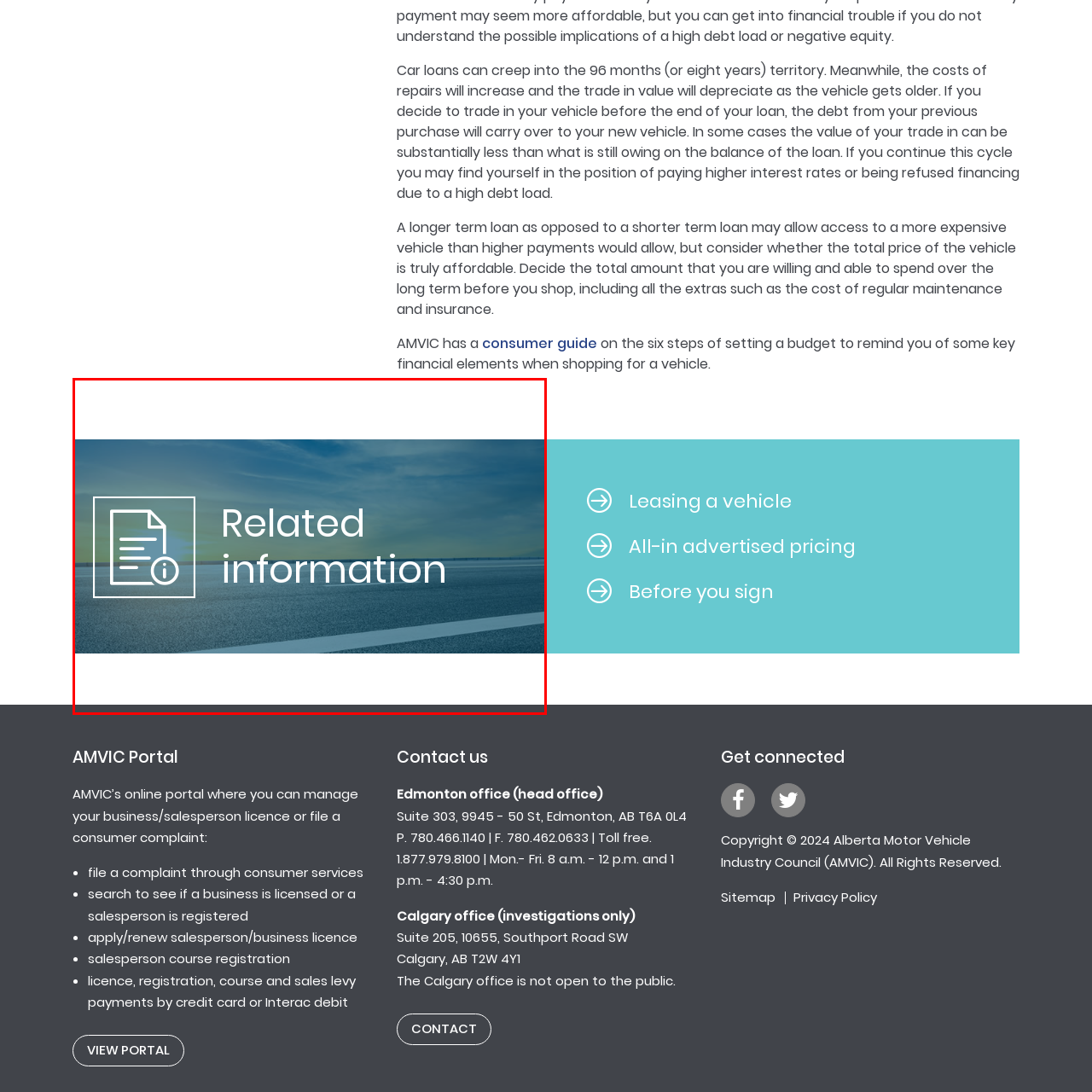Provide a detailed narrative of the image inside the red-bordered section.

The image features a visually appealing graphic highlighting the phrase "Related information" against a serene backdrop of a road and sky. The central element includes an icon that resembles a document with an information symbol, symbolizing access to additional resources or guidelines. This visual is positioned to suggest that it serves as a gateway to more in-depth content regarding vehicle financing and management, complementing the surrounding text which emphasizes the importance of informed decision-making when purchasing a vehicle.